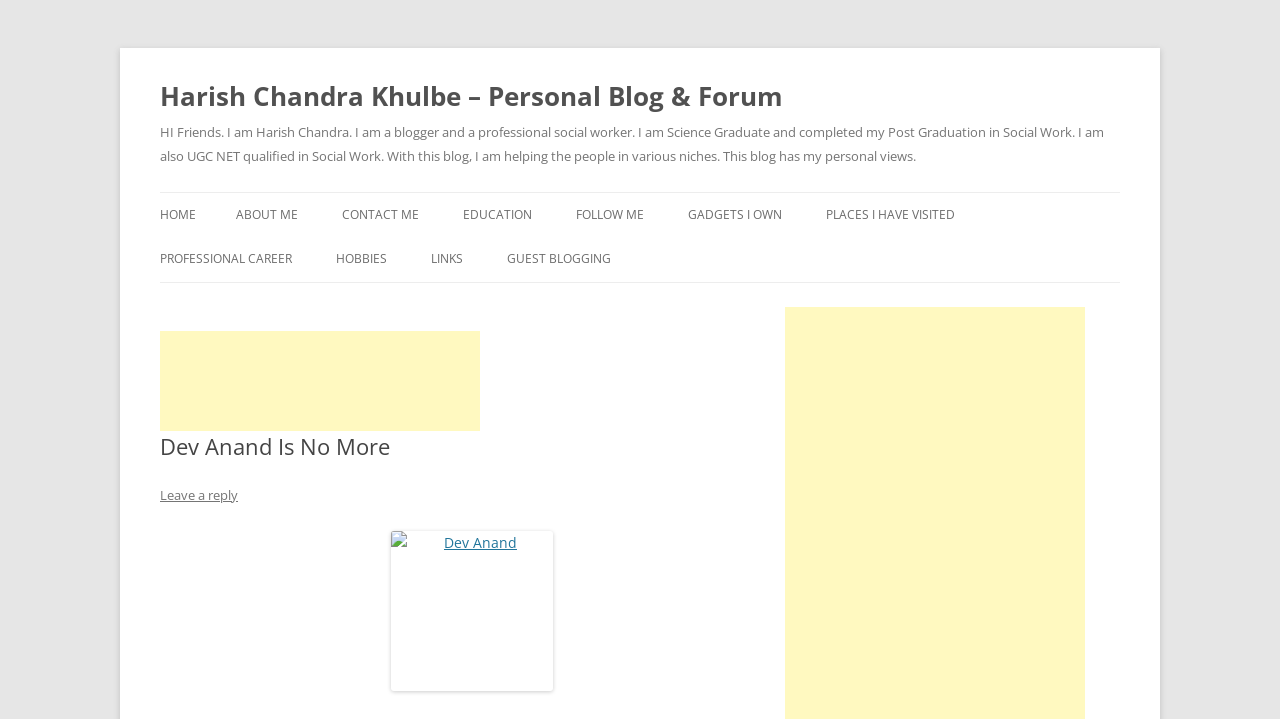Give a concise answer using only one word or phrase for this question:
What is the type of degree the blogger has in Social Work?

Post Graduation